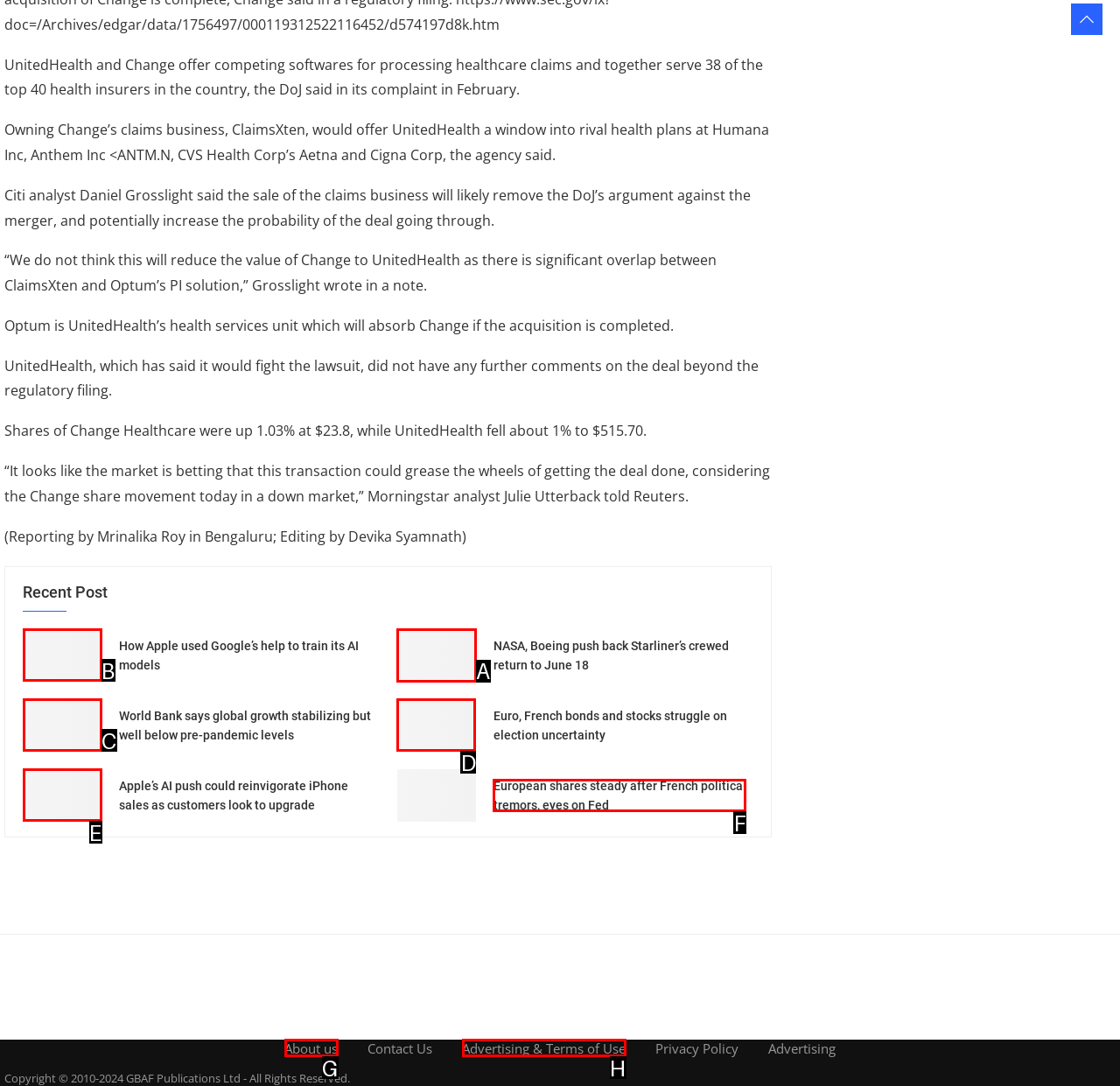From the given options, tell me which letter should be clicked to complete this task: Learn about NASA and Boeing pushing back Starliner’s crewed return
Answer with the letter only.

A